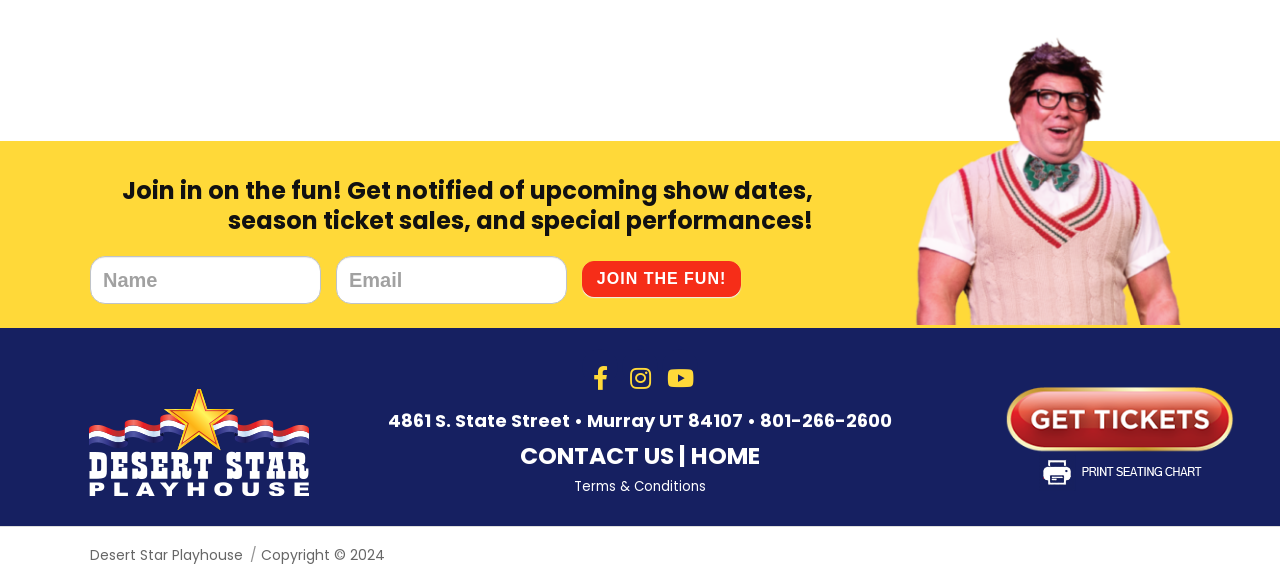Please locate the bounding box coordinates of the element that should be clicked to complete the given instruction: "Visit the Facebook page".

[0.463, 0.626, 0.475, 0.667]